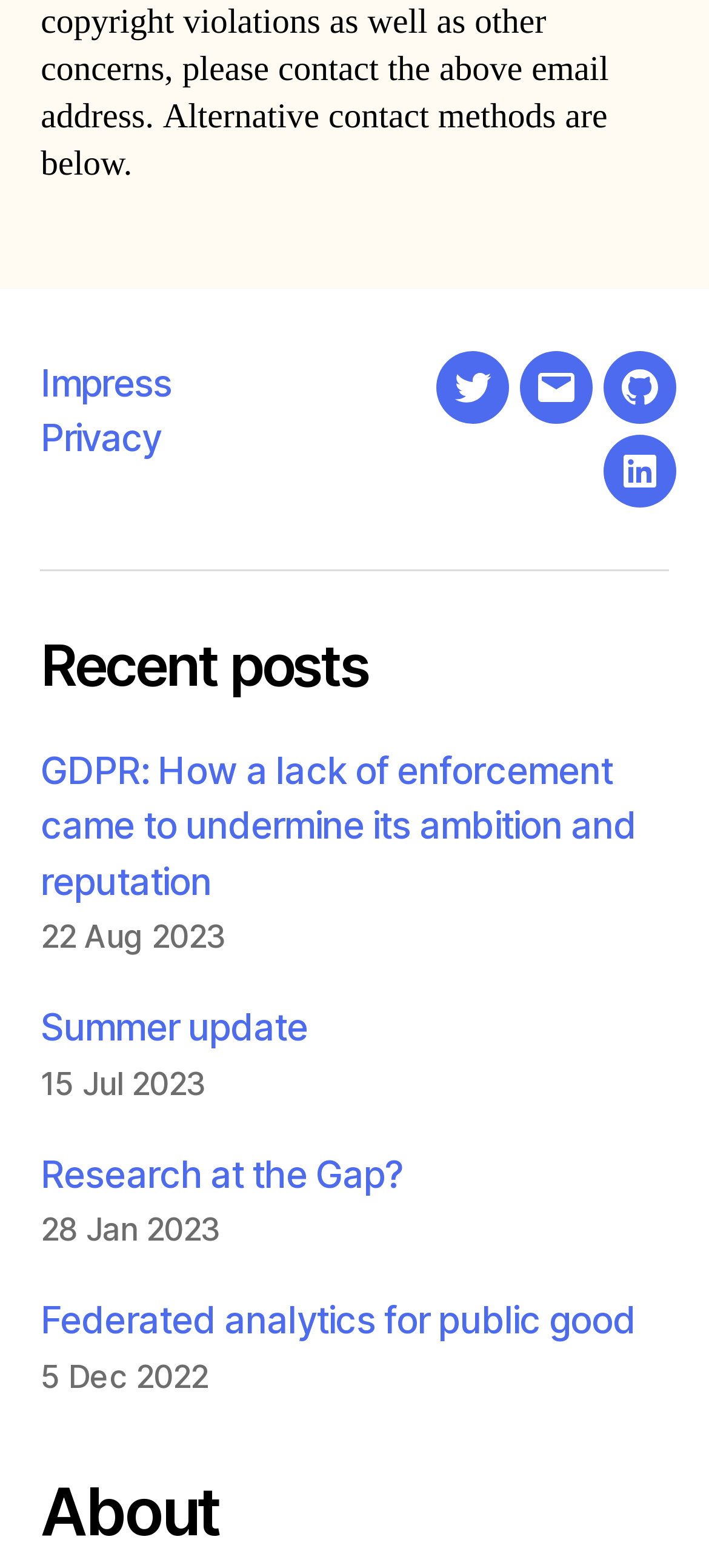Please find the bounding box coordinates of the element that needs to be clicked to perform the following instruction: "View Impress". The bounding box coordinates should be four float numbers between 0 and 1, represented as [left, top, right, bottom].

[0.057, 0.23, 0.242, 0.259]